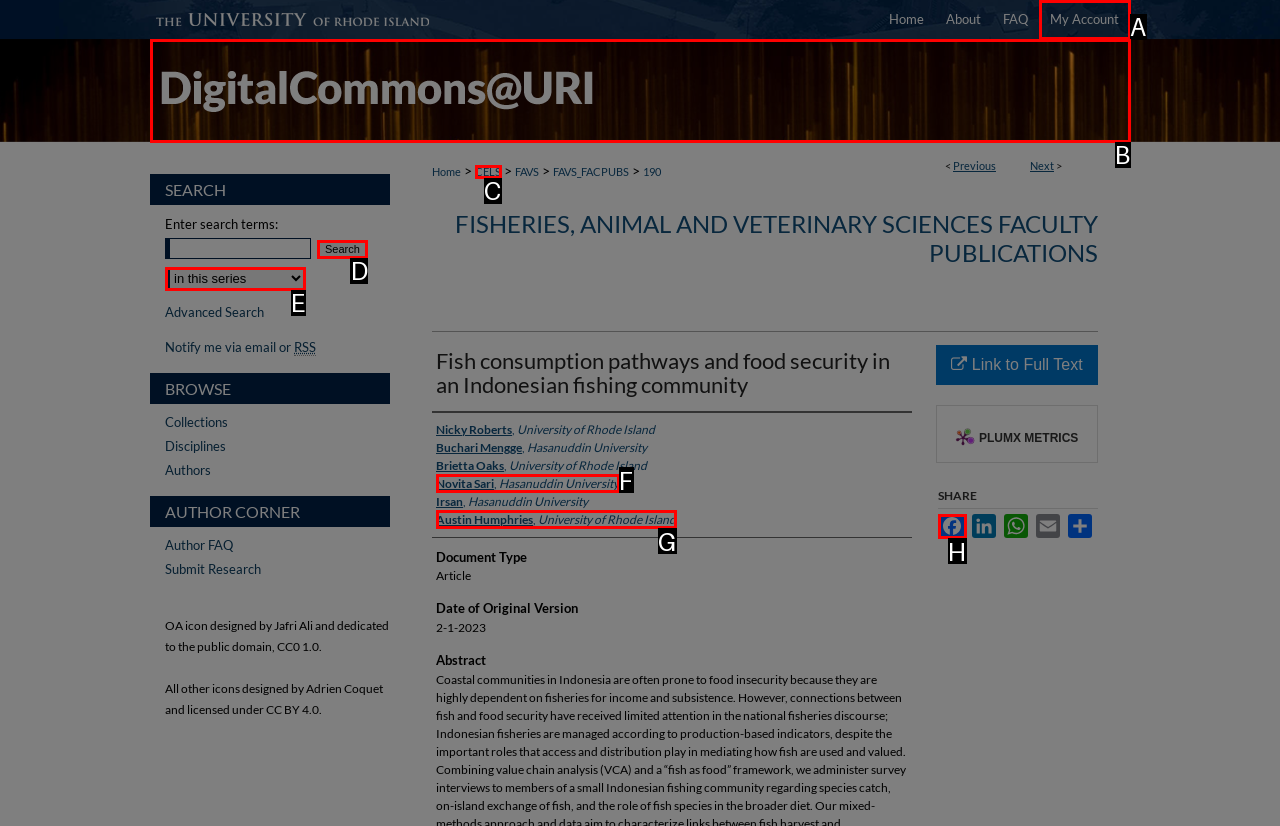Identify the appropriate choice to fulfill this task: Share the article on Facebook
Respond with the letter corresponding to the correct option.

H